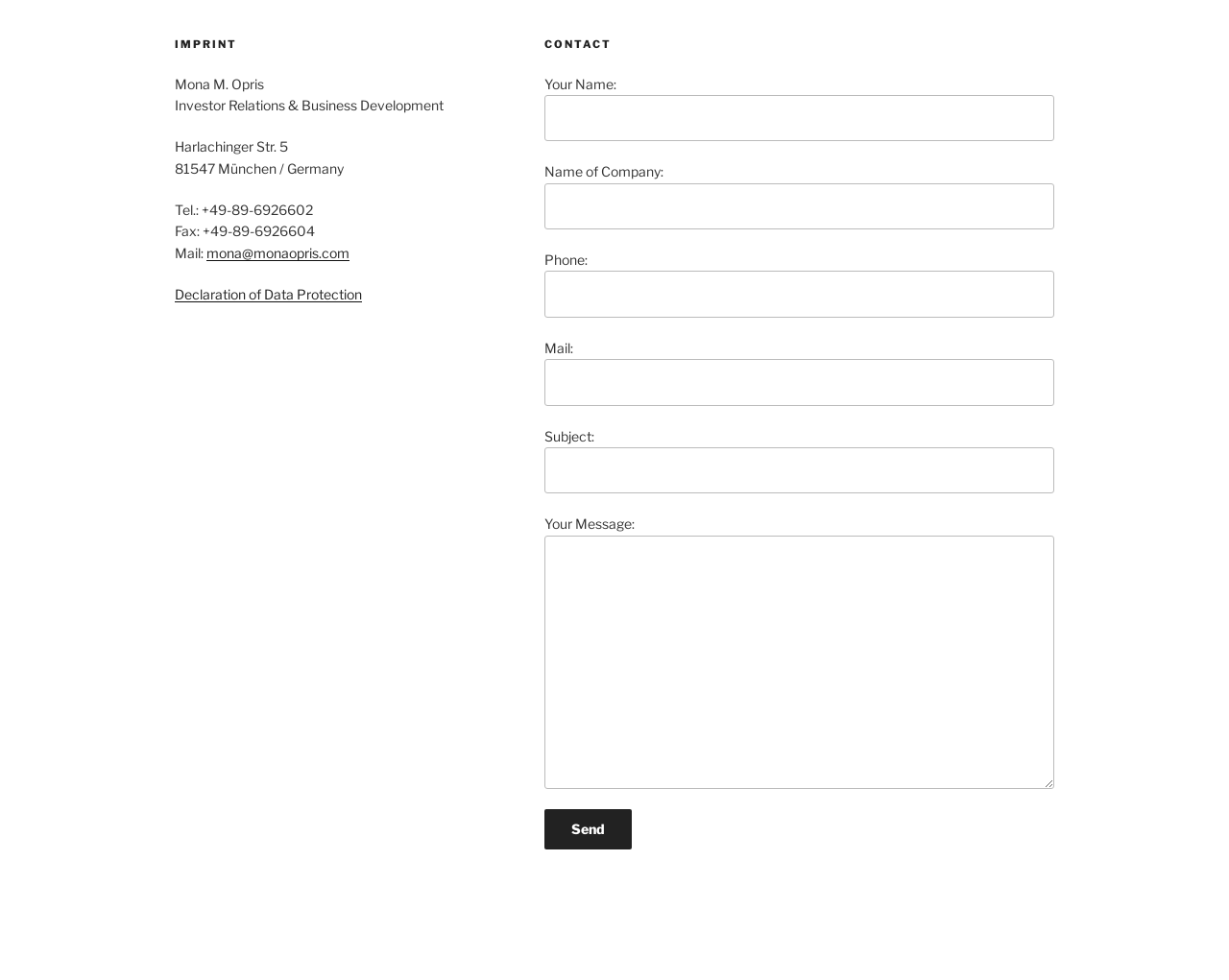Could you locate the bounding box coordinates for the section that should be clicked to accomplish this task: "click the 'Declaration of Data Protection' link".

[0.142, 0.292, 0.295, 0.309]